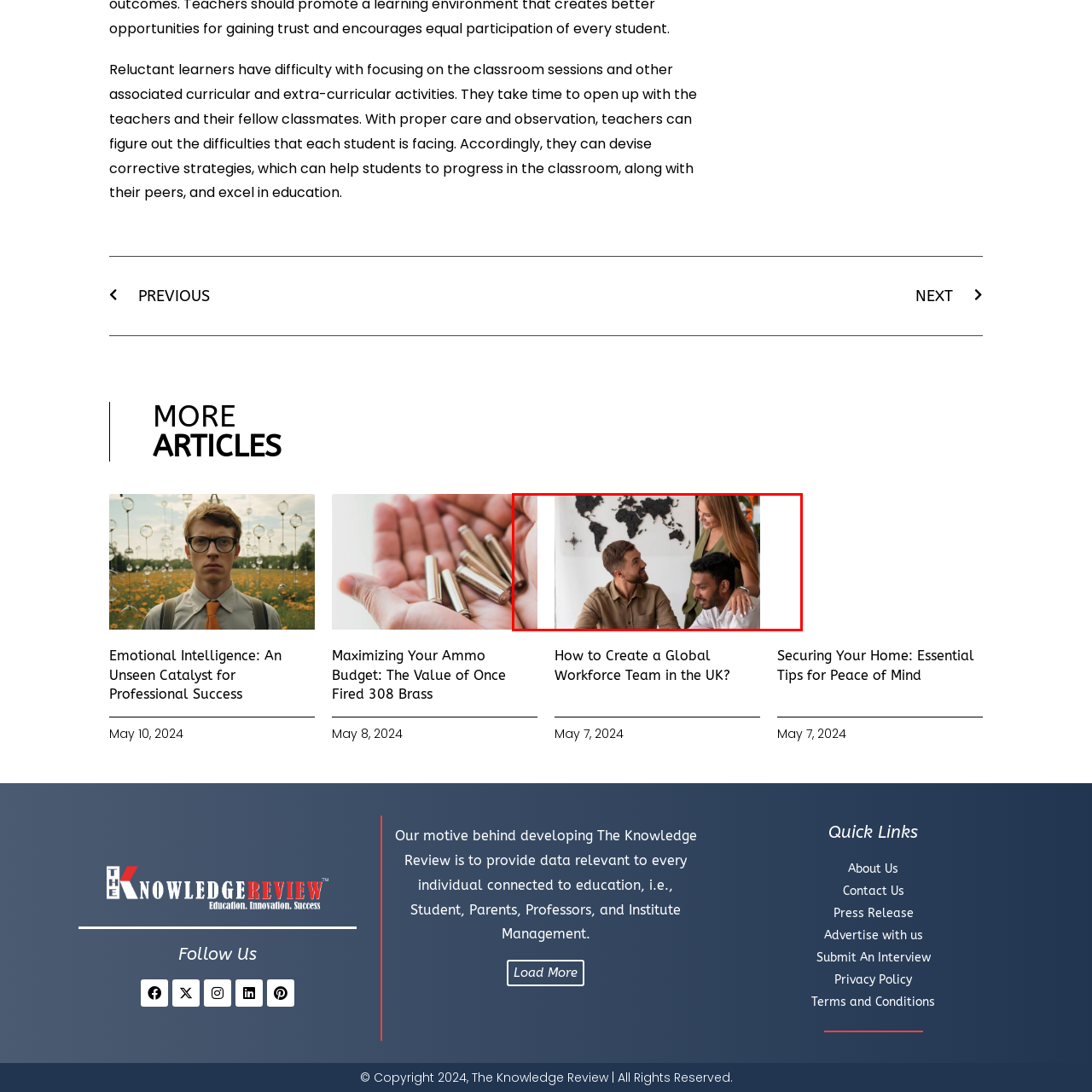Look at the area highlighted in the red box, What is the theme hinted at by the prominently displayed world map? Please provide an answer in a single word or phrase.

globalization or teamwork